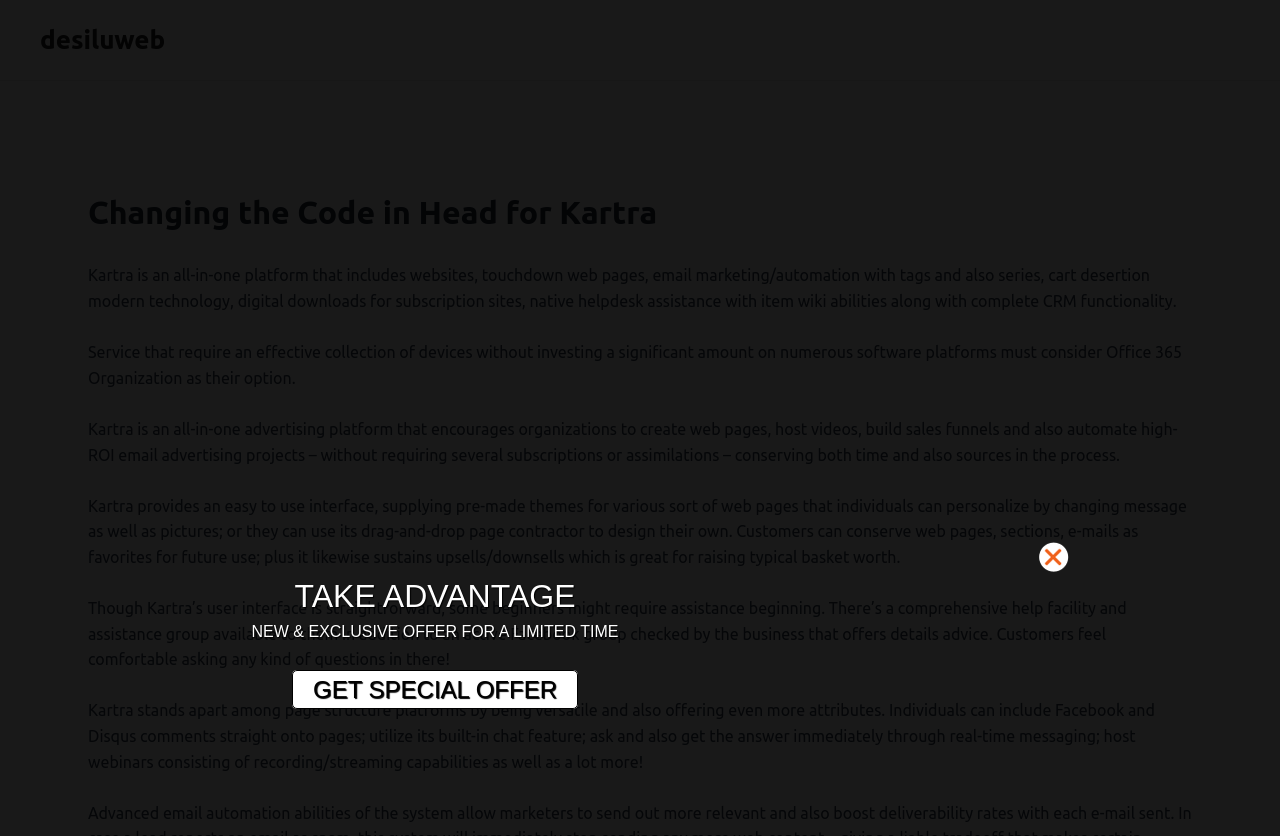What can users do with Kartra's page builder?
Please interpret the details in the image and answer the question thoroughly.

According to the webpage, users can use Kartra's drag-and-drop page builder to design their own pages, and they can also customize pre-made templates for various types of web pages by changing text and pictures.